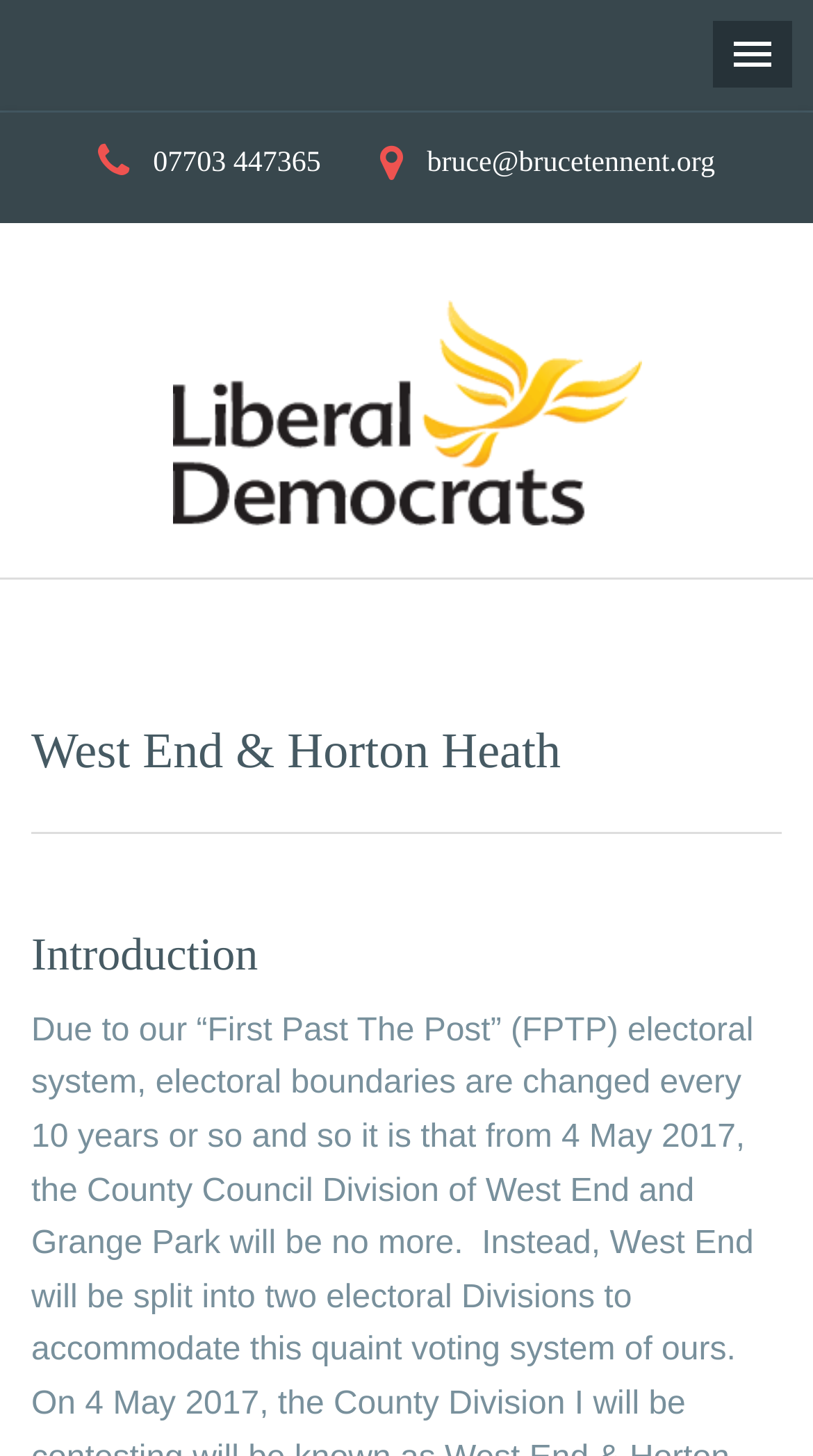Identify and provide the bounding box for the element described by: "07703 447365".

[0.12, 0.099, 0.395, 0.124]